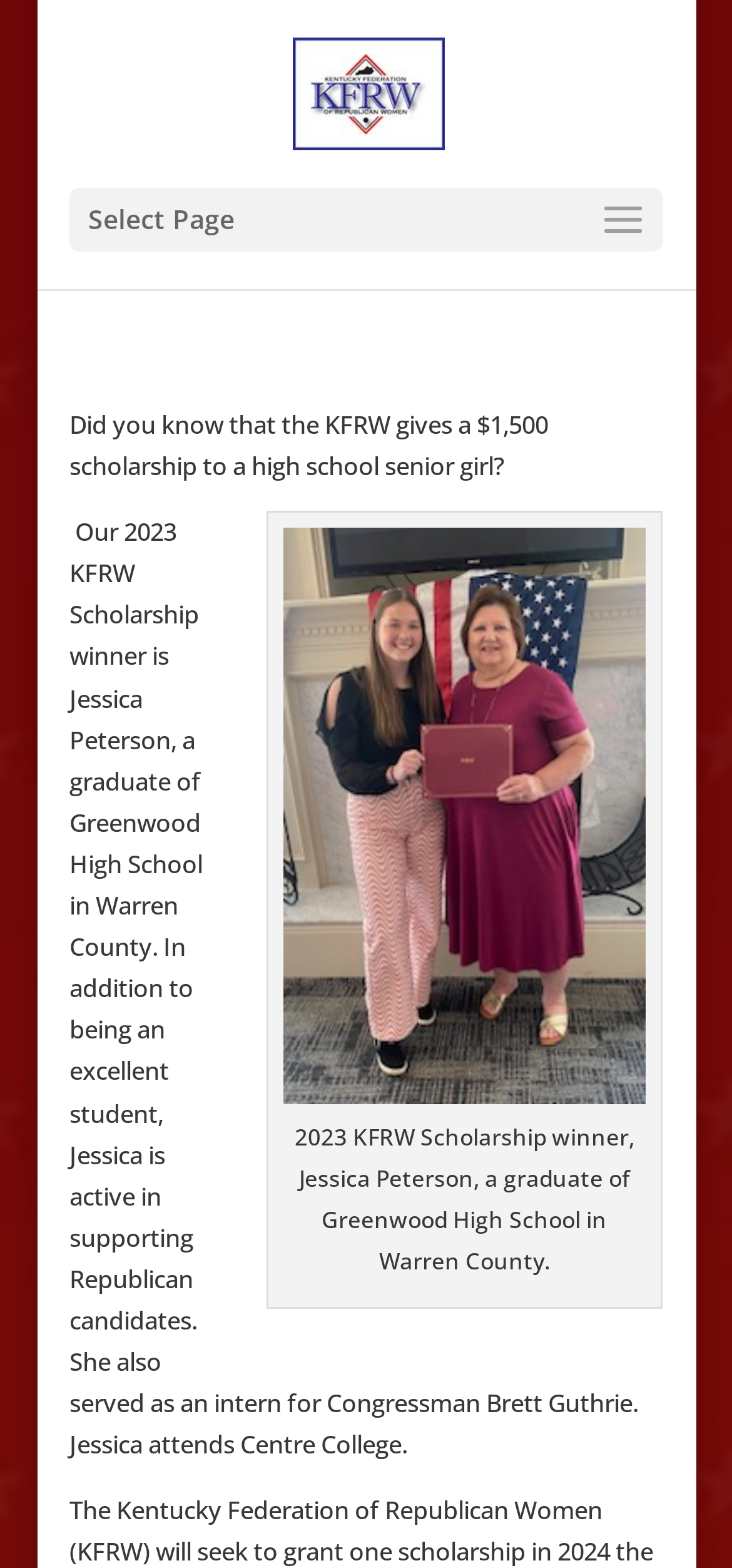Could you please study the image and provide a detailed answer to the question:
Who is the 2023 KFRW Scholarship winner?

The winner of the 2023 KFRW Scholarship is mentioned in the StaticText element that says '2023 KFRW Scholarship winner, Jessica Peterson, a graduate of Greenwood High School in Warren County.'.